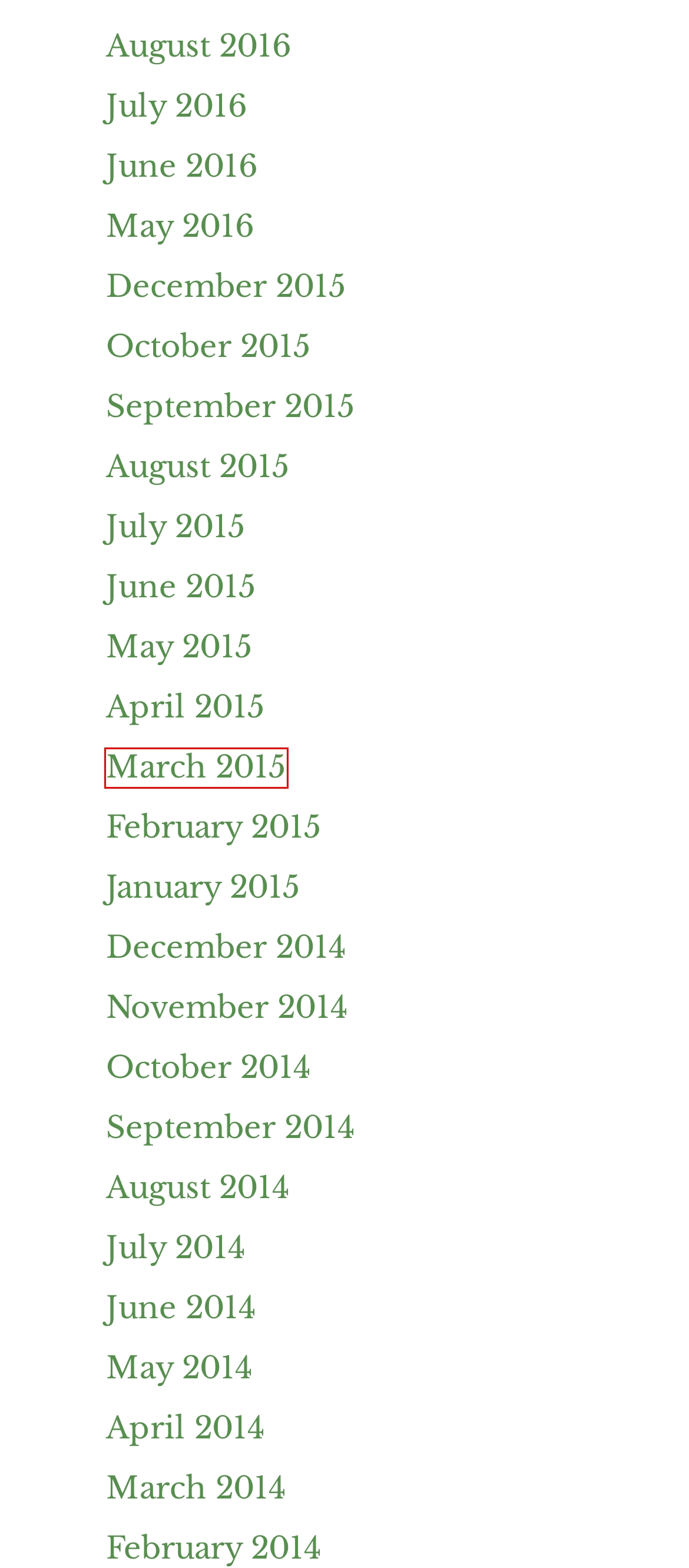Examine the screenshot of a webpage with a red bounding box around an element. Then, select the webpage description that best represents the new page after clicking the highlighted element. Here are the descriptions:
A. June 2014 – Veronica Peerless
B. December 2015 – Veronica Peerless
C. July 2016 – Veronica Peerless
D. September 2015 – Veronica Peerless
E. March 2015 – Veronica Peerless
F. August 2016 – Veronica Peerless
G. January 2015 – Veronica Peerless
H. November 2014 – Veronica Peerless

E